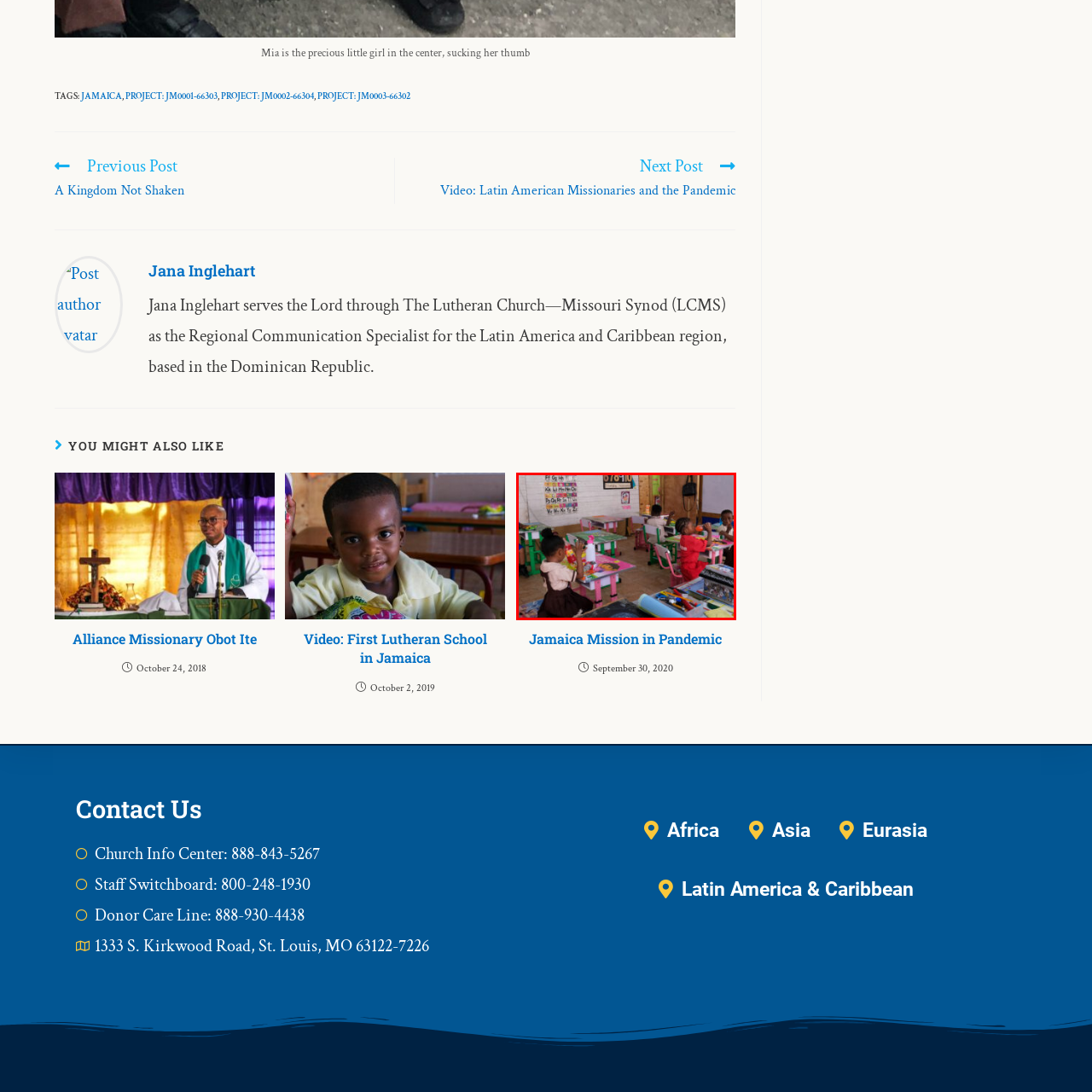What type of posters are on the walls?
Direct your attention to the image bordered by the red bounding box and answer the question in detail, referencing the image.

The caption specifically mentions that the walls are adorned with educational posters, including an alphabet chart, which highlights the playful and enriching environment of the classroom.